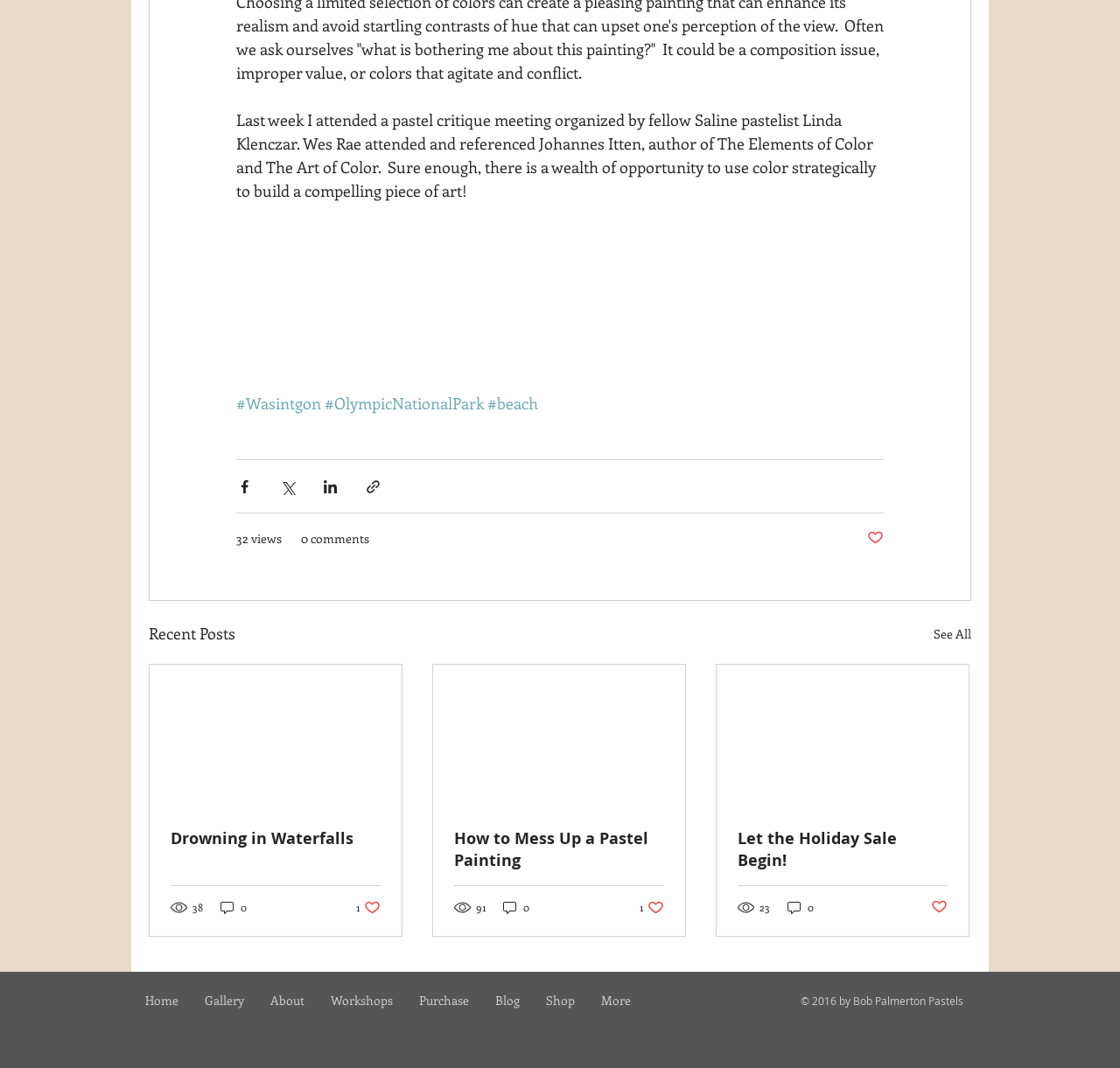Bounding box coordinates are specified in the format (top-left x, top-left y, bottom-right x, bottom-right y). All values are floating point numbers bounded between 0 and 1. Please provide the bounding box coordinate of the region this sentence describes: Drowning in Waterfalls

[0.152, 0.775, 0.34, 0.796]